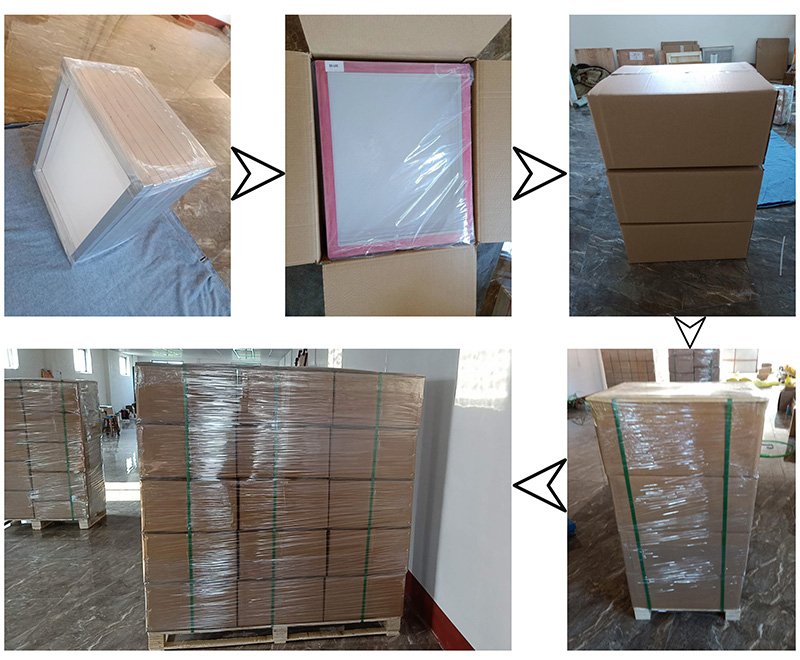How are the frames protected during shipment?
Provide an in-depth answer to the question, covering all aspects.

The question asks about the method of protection used for the frames during shipment. From the caption, it is mentioned that the frame is securely protected, wrapped in plastic, and placed inside a cardboard box, ready for shipment.